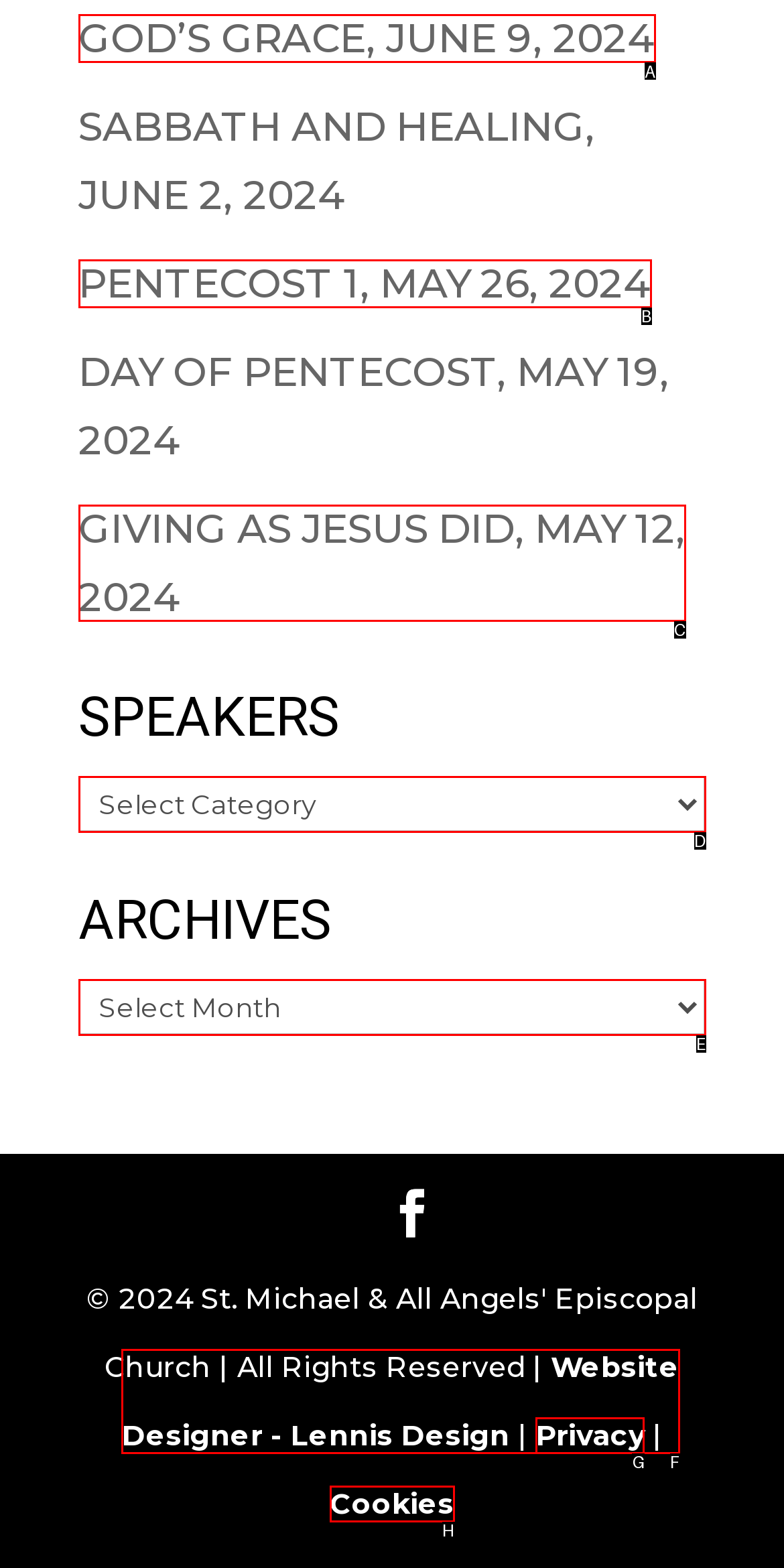Choose the letter of the option you need to click to Go to GOD'S GRACE, JUNE 9, 2024. Answer with the letter only.

A